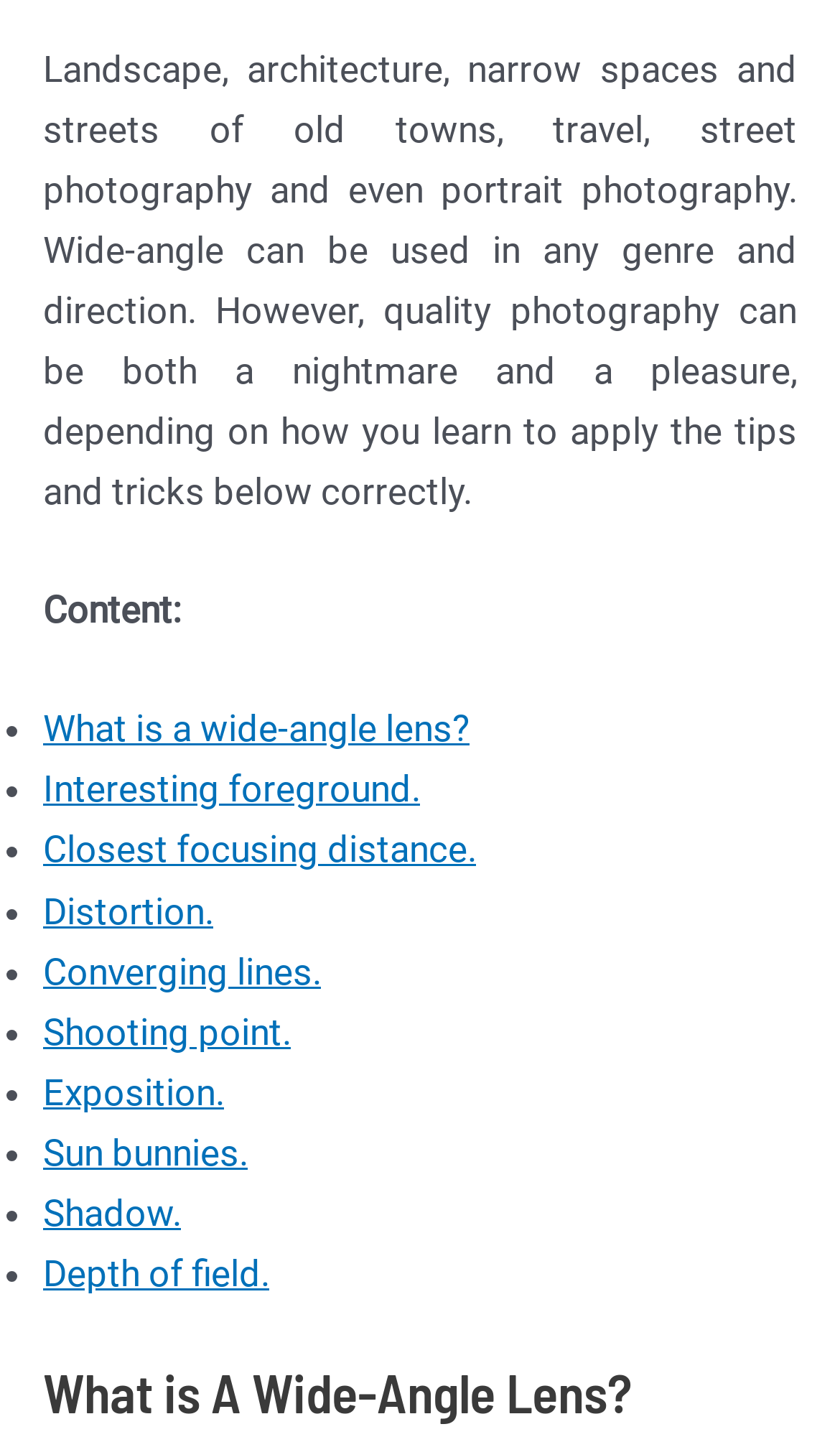How many points are discussed about wide-angle lens?
Refer to the image and offer an in-depth and detailed answer to the question.

There are 10 points discussed about wide-angle lens, which are listed as bullet points with links to further information. These points include 'What is a wide-angle lens?', 'Interesting foreground', 'Closest focusing distance', and so on.